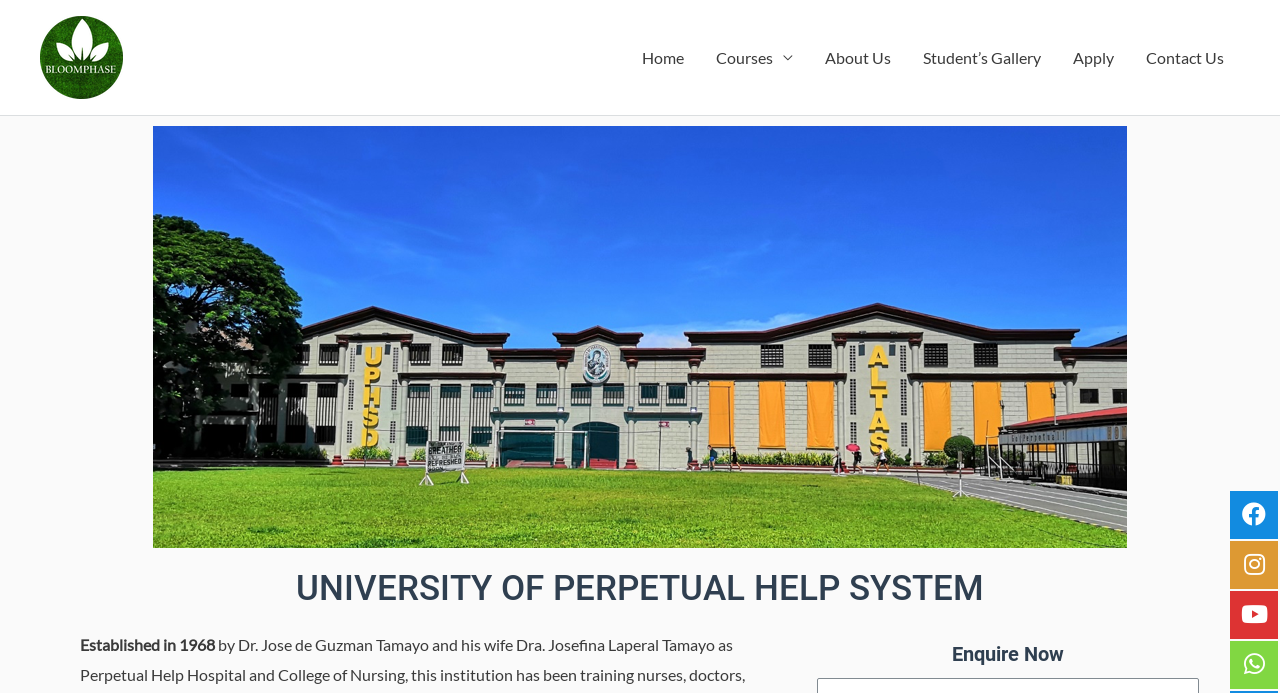Given the description of a UI element: "specialist tradesman", identify the bounding box coordinates of the matching element in the webpage screenshot.

None